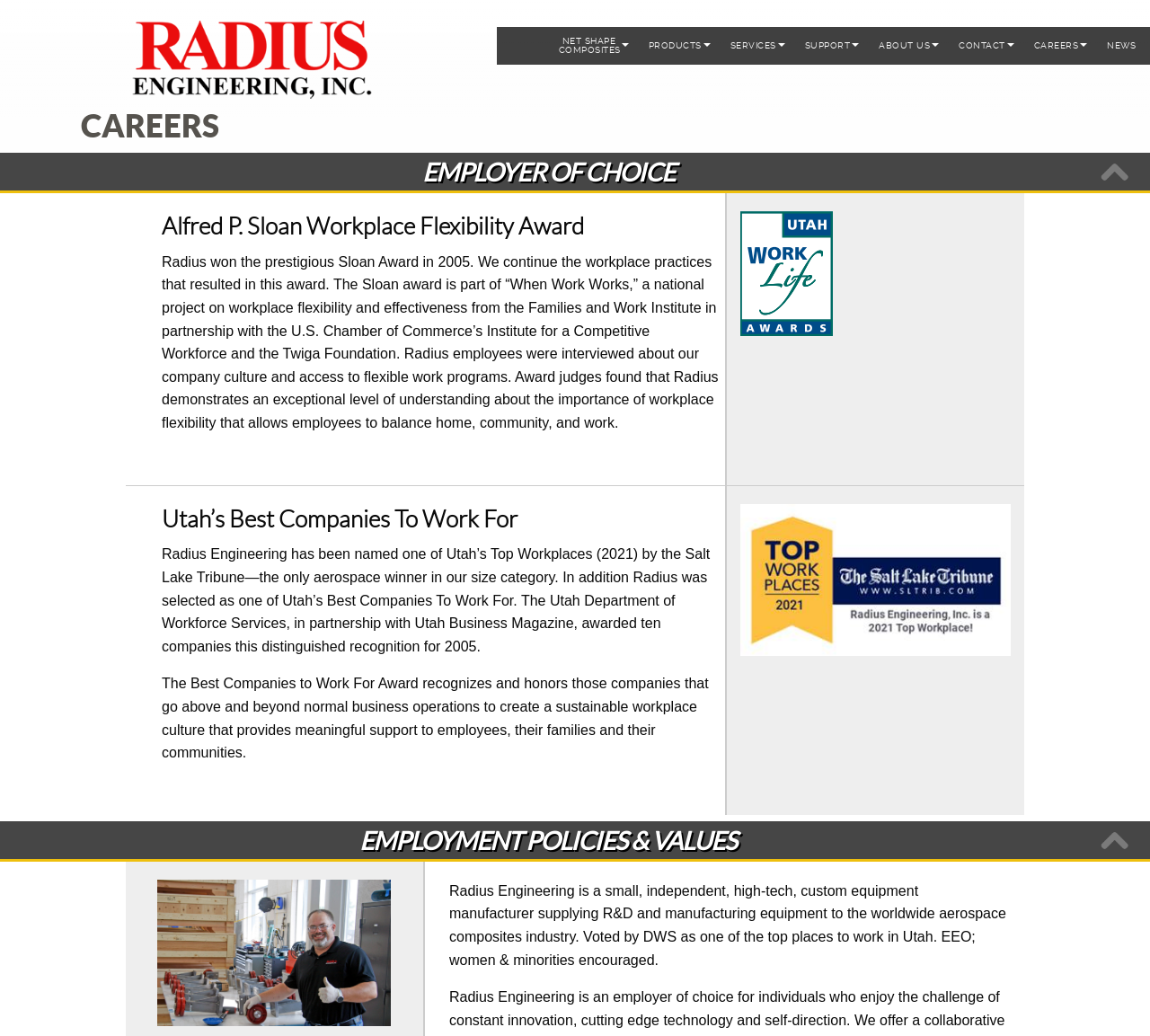What is the company's industry?
Carefully analyze the image and provide a detailed answer to the question.

I inferred this from the text 'Radius Engineering is a small, independent, high-tech, custom equipment manufacturer supplying R&D and manufacturing equipment to the worldwide aerospace composites industry.' which suggests that the company operates in the aerospace composites industry.